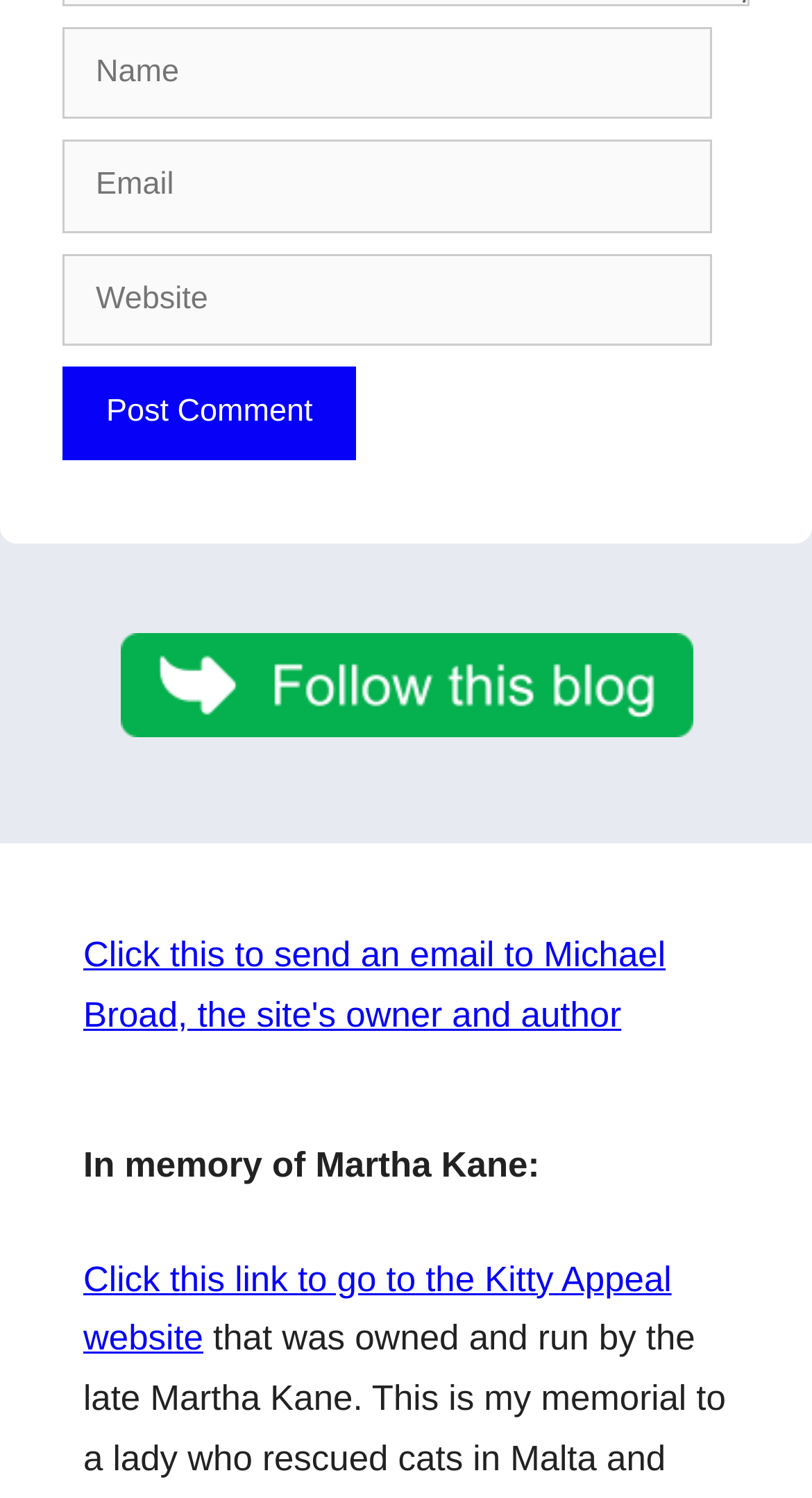Give a concise answer using one word or a phrase to the following question:
How many text boxes are available for user input?

Three